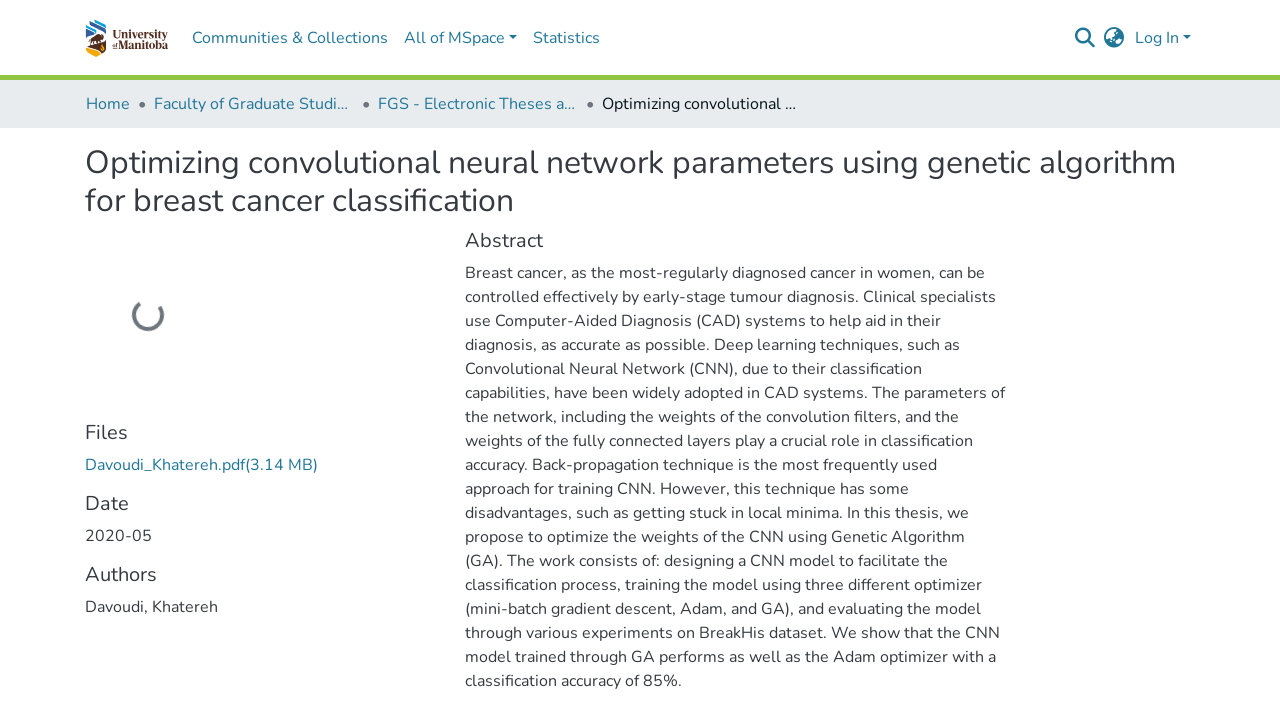Identify the bounding box coordinates of the element to click to follow this instruction: 'Switch language'. Ensure the coordinates are four float values between 0 and 1, provided as [left, top, right, bottom].

[0.858, 0.037, 0.884, 0.071]